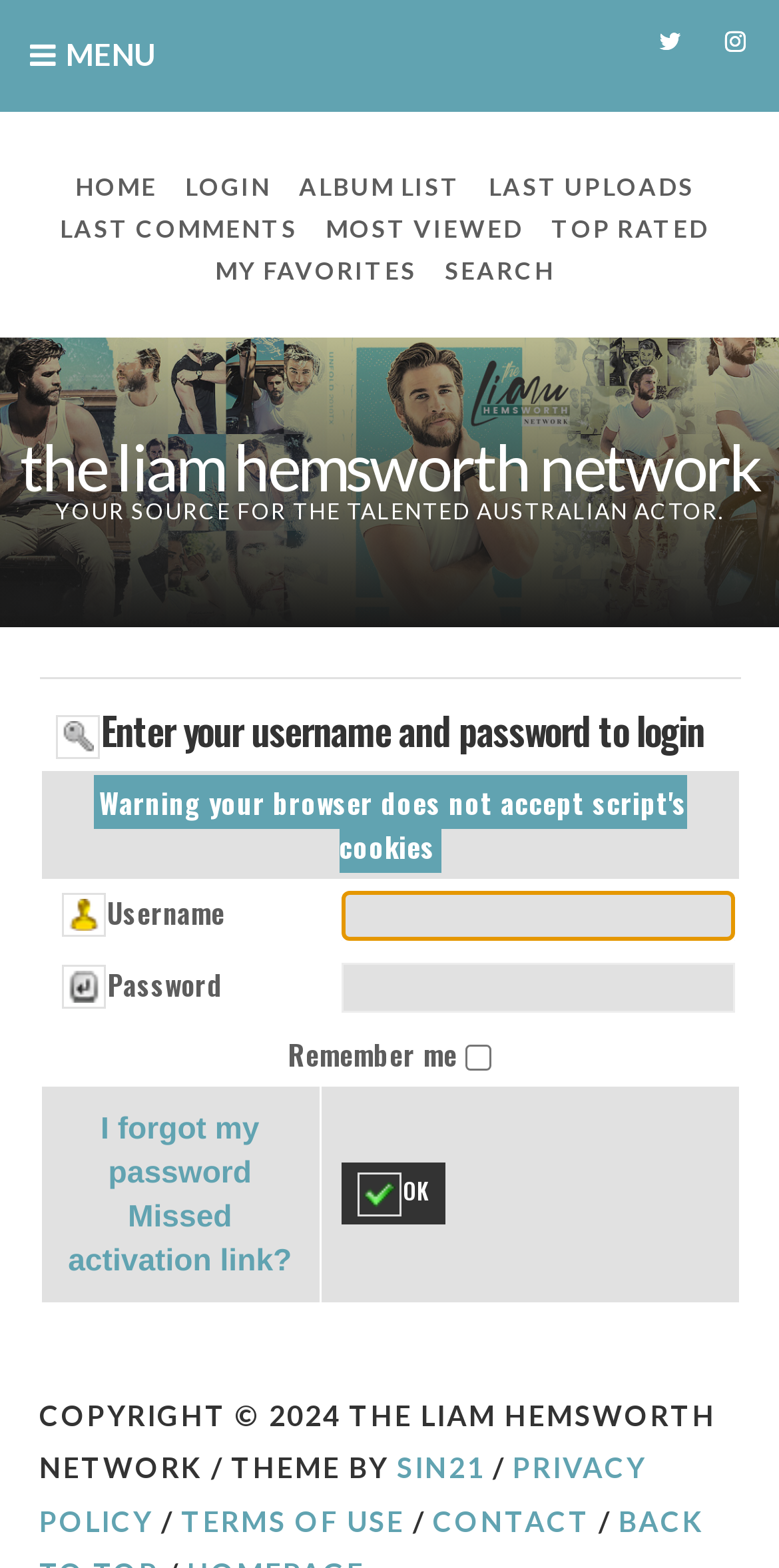Locate the bounding box coordinates of the element that needs to be clicked to carry out the instruction: "Click on the HOME link". The coordinates should be given as four float numbers ranging from 0 to 1, i.e., [left, top, right, bottom].

[0.088, 0.105, 0.209, 0.132]